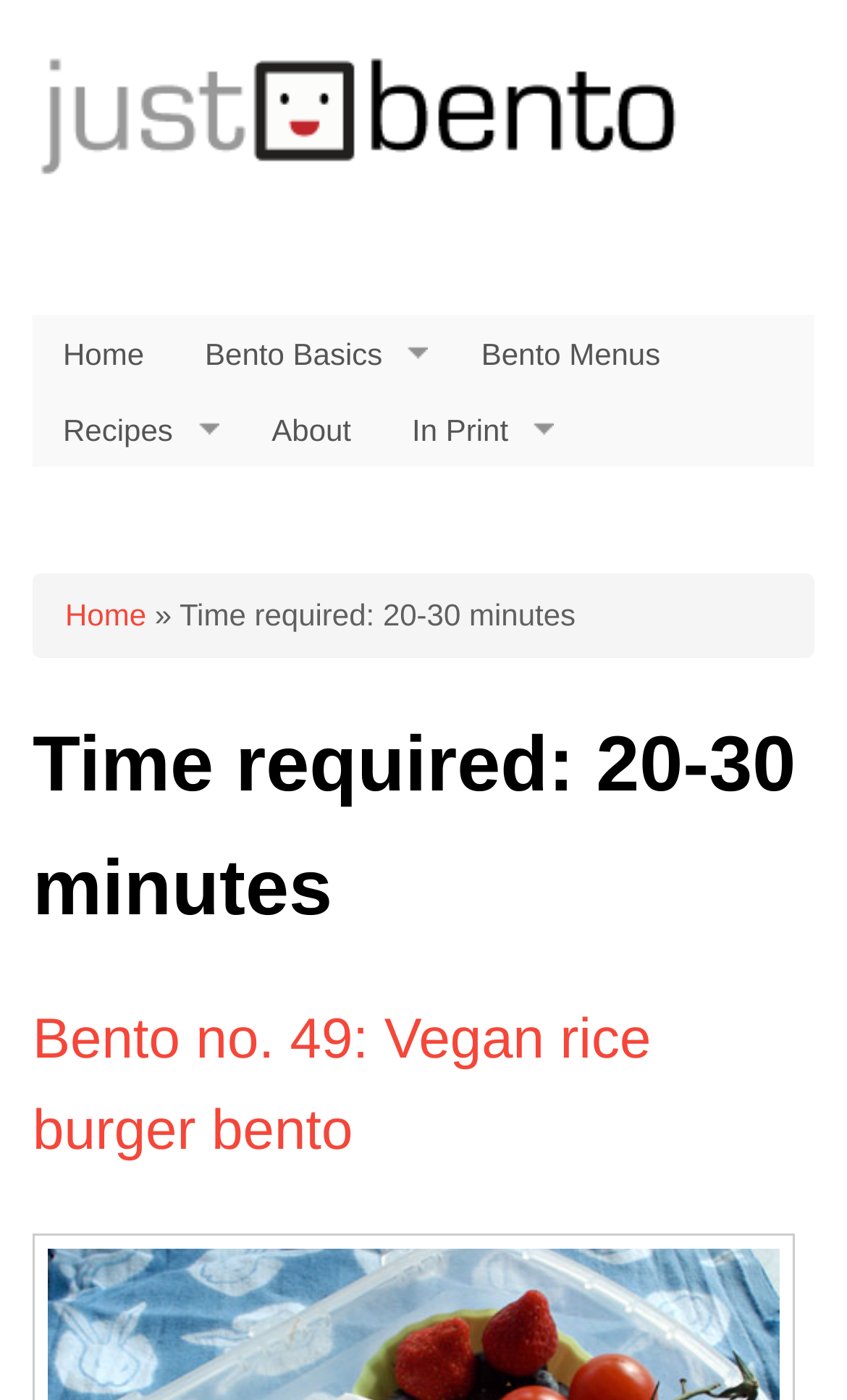What is the purpose of the 'Time required' information?
Please provide a comprehensive answer based on the details in the screenshot.

I inferred the answer by looking at the context in which the 'Time required' information is presented, which is alongside a recipe or bento description, suggesting that the purpose of this information is to indicate the cooking time required for the recipe.